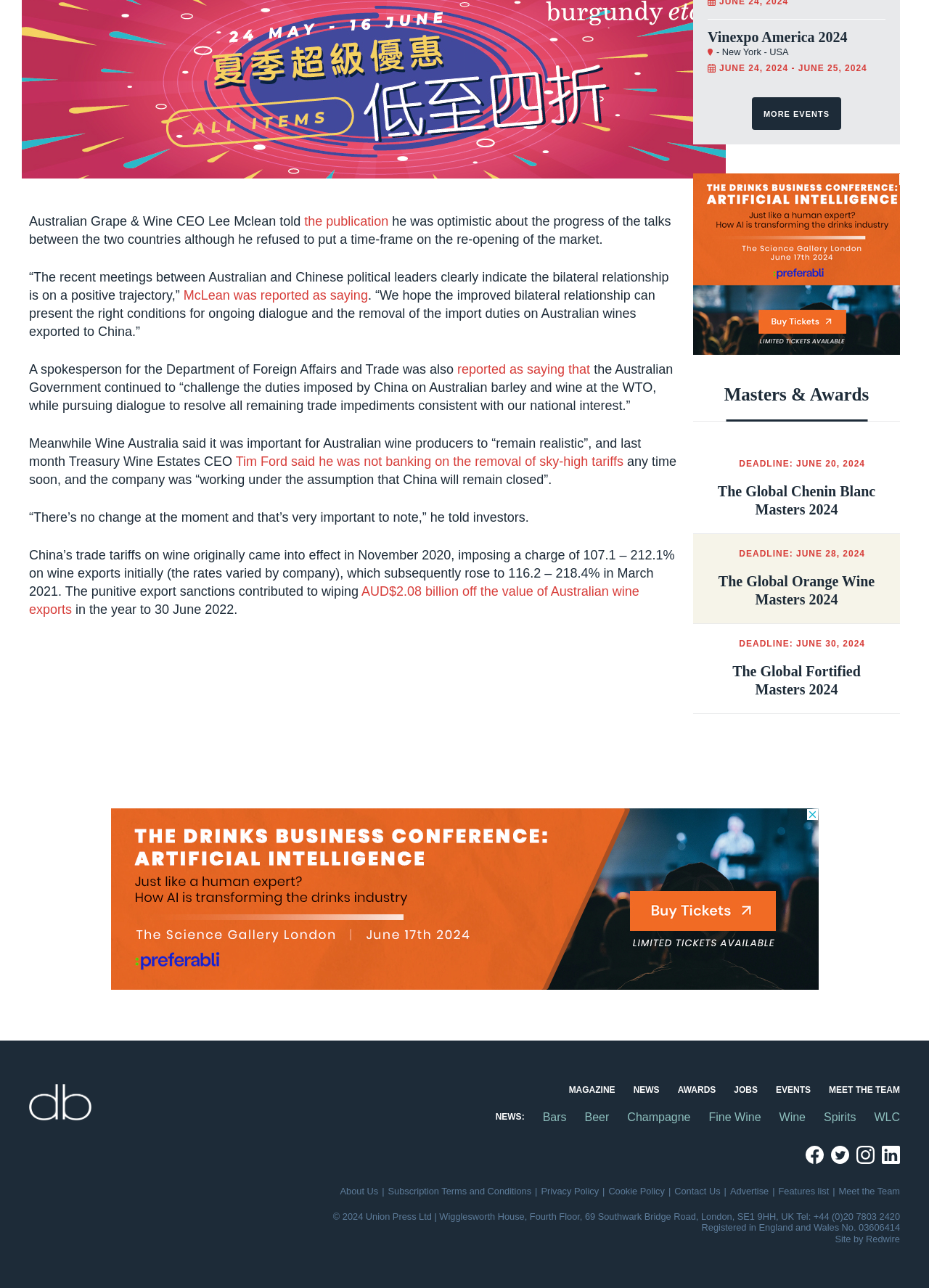Utilize the details in the image to thoroughly answer the following question: What is the deadline for The Global Chenin Blanc Masters 2024?

According to the webpage, the deadline for The Global Chenin Blanc Masters 2024 is listed as JUNE 20, 2024, as indicated by the 'Calendar DEADLINE' section.